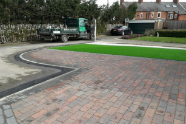Depict the image with a detailed narrative.

The image displays a recent installation of LazyLawn artificial grass and a beautifully crafted driveway made of block paving. In this residential setting, the vibrant green artificial lawn contrasts strikingly with the earthy tones of the brick pathway. The photograph captures a corner view of the installation site, highlighting the smooth transition between the textured block paving and the freshly laid lawn. 

In the background, a vehicle is parked near a trailer that appears to be used for the landscaping project, emphasizing the professional nature of the installation process. Surrounding the area are neatly hedged plants and shrubs, which add to the overall aesthetic of the property, enhancing its curb appeal. This project not only enhances the visual appeal of the space but also offers a maintenance-free solution for the homeowners.